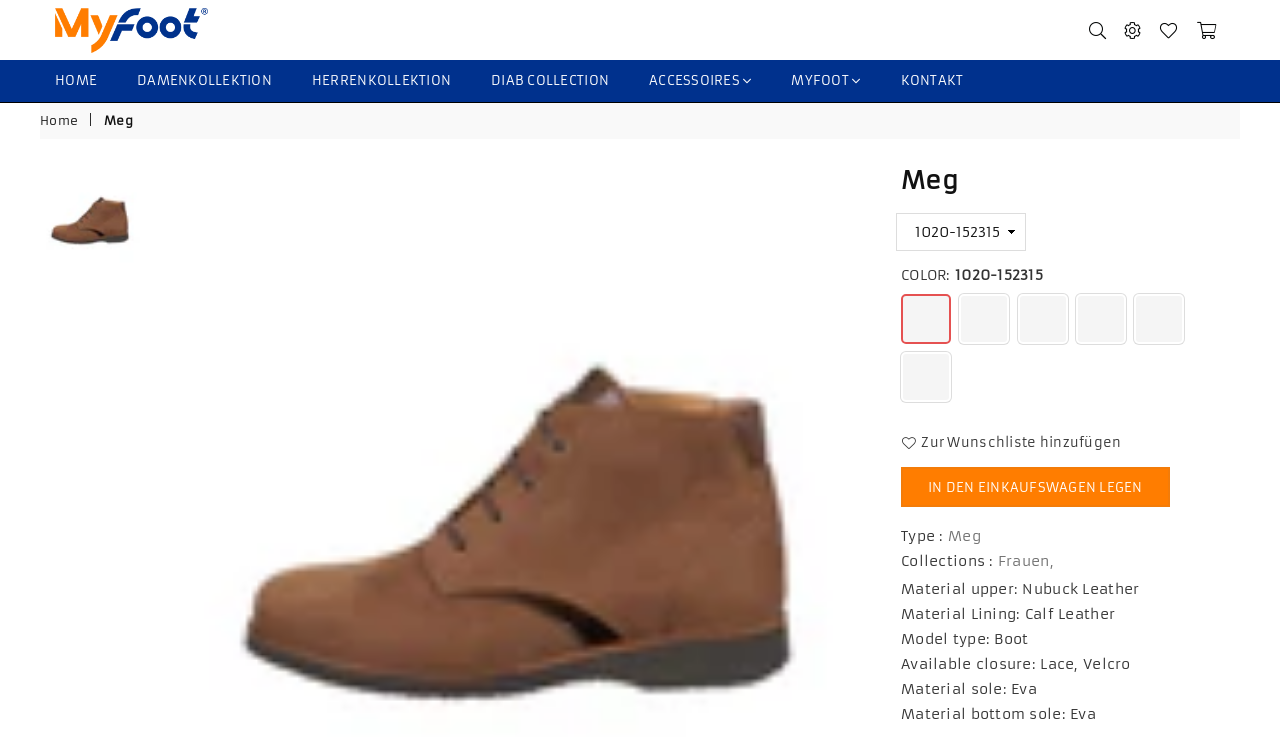Determine the bounding box coordinates for the clickable element to execute this instruction: "View Damenkollektion". Provide the coordinates as four float numbers between 0 and 1, i.e., [left, top, right, bottom].

[0.095, 0.083, 0.224, 0.137]